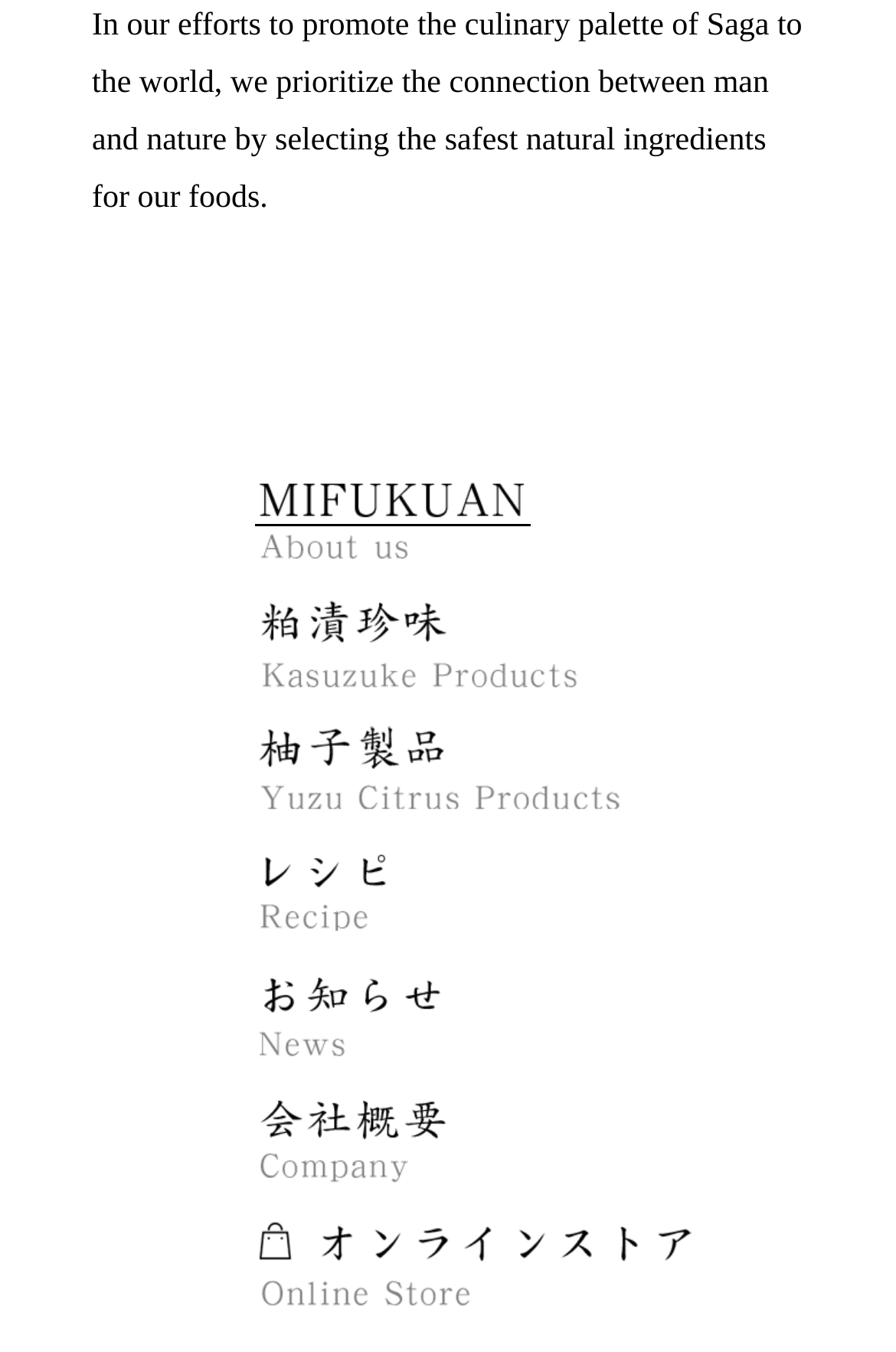Provide a brief response to the question using a single word or phrase: 
How many types of products are mentioned on the webpage?

2